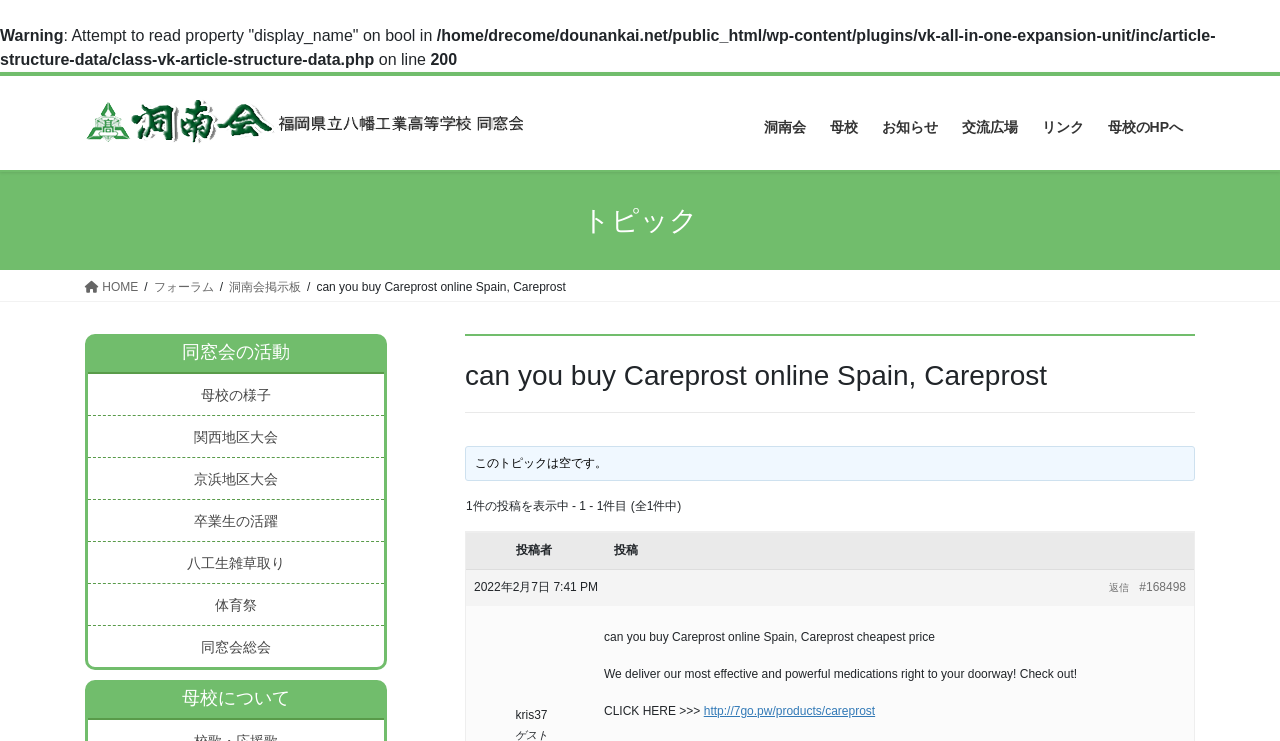Respond with a single word or phrase for the following question: 
What is the purpose of the button in the post section?

Reply